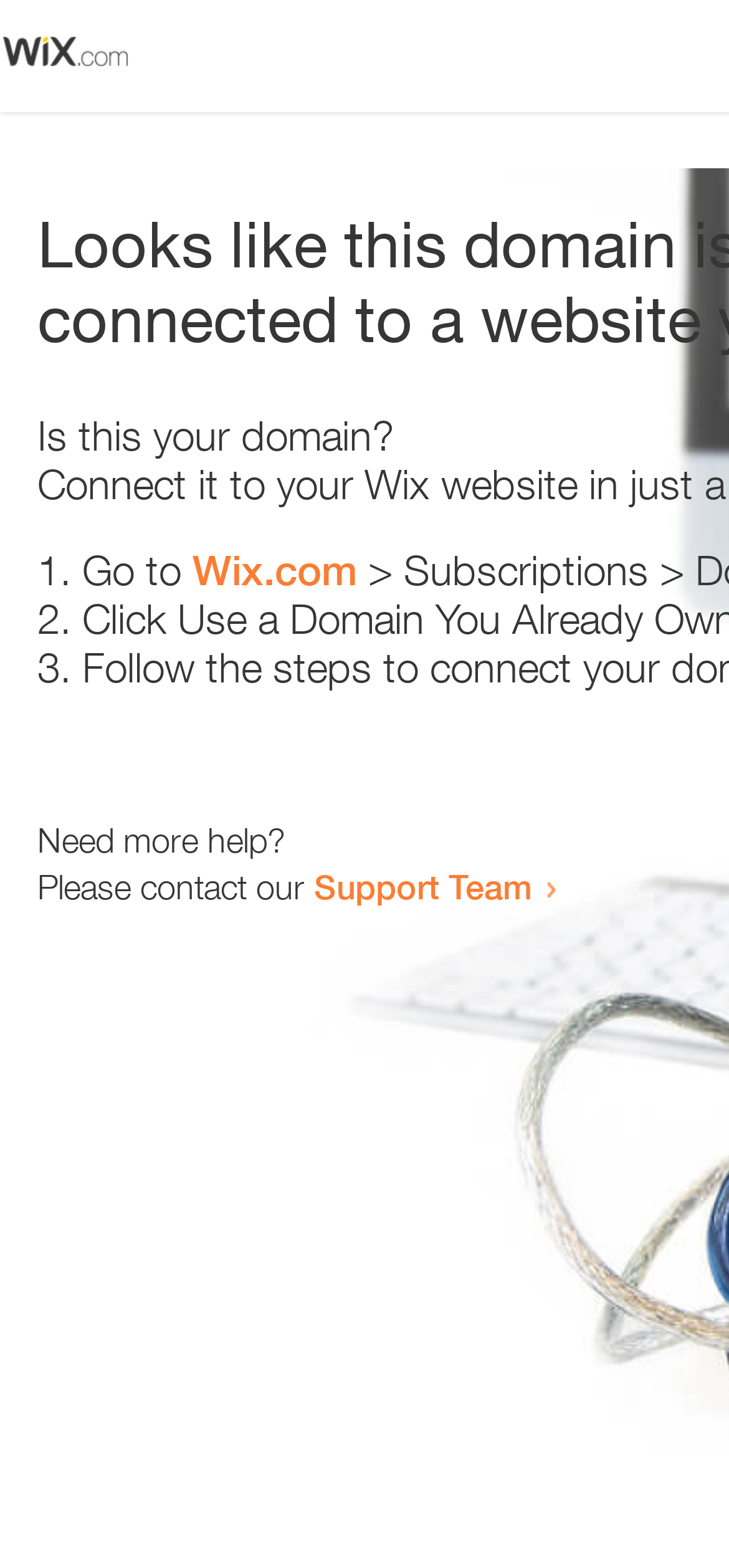Provide your answer in a single word or phrase: 
Is there an image on the webpage?

Yes